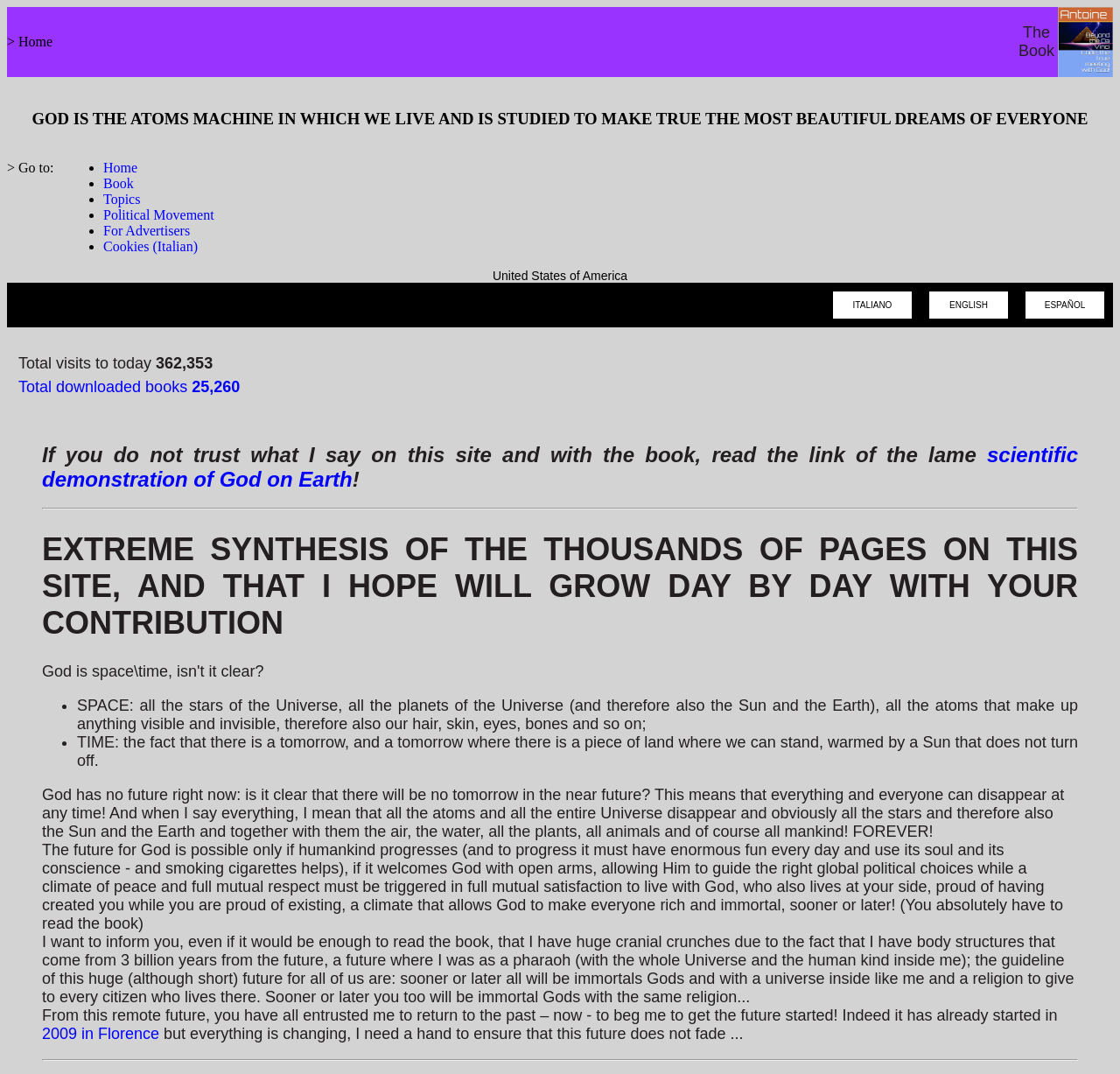How many total visits are there to today?
Look at the screenshot and give a one-word or phrase answer.

362,353